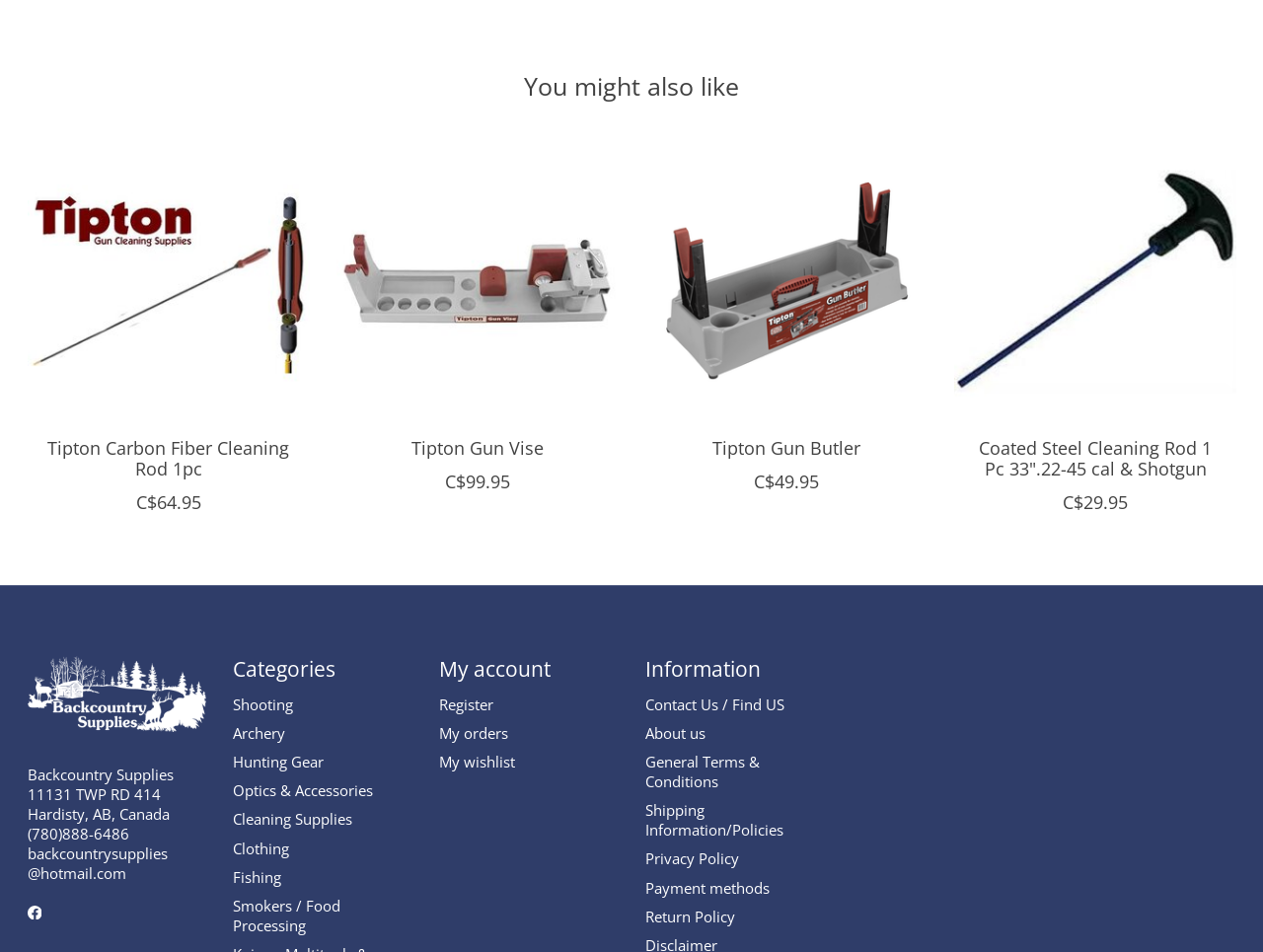What is the price of Tipton Carbon Fiber Cleaning Rod 1pc?
Use the screenshot to answer the question with a single word or phrase.

C$64.95